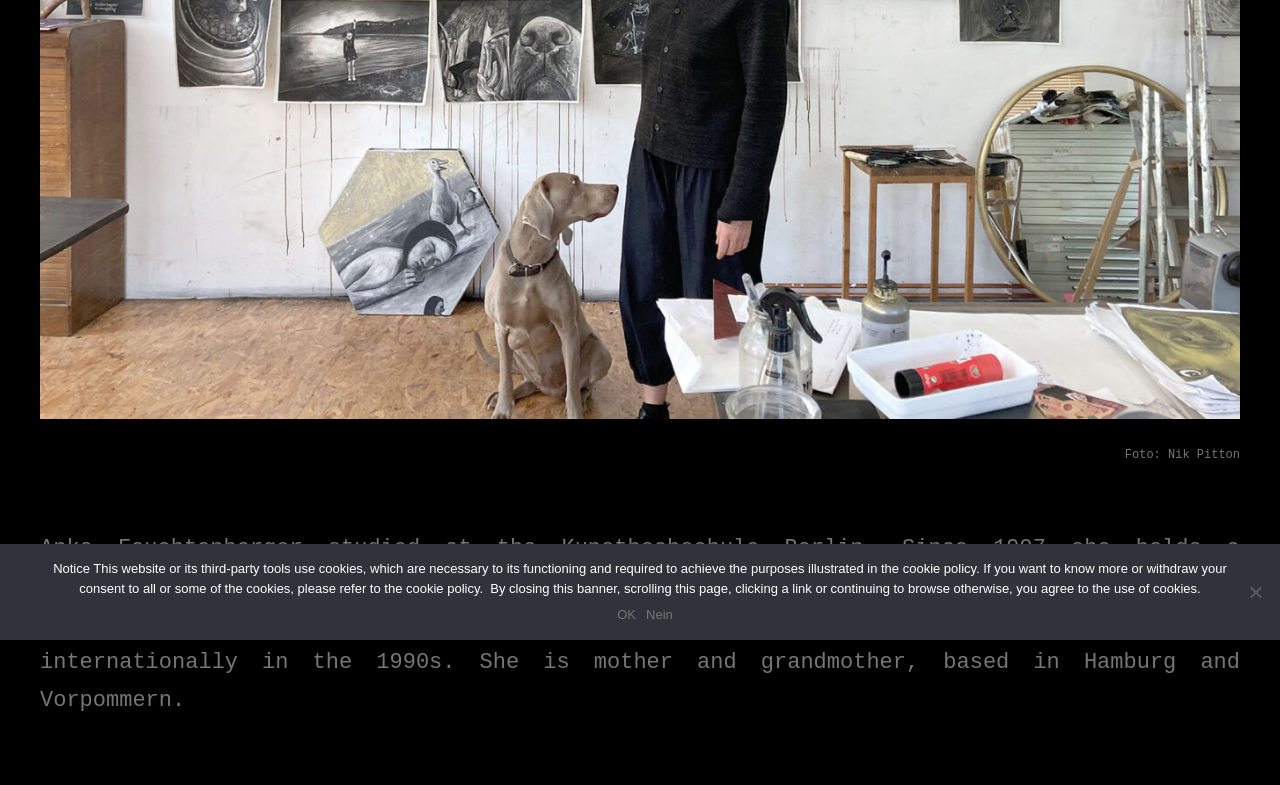Identify the bounding box of the HTML element described as: "Nein".

[0.505, 0.771, 0.526, 0.796]